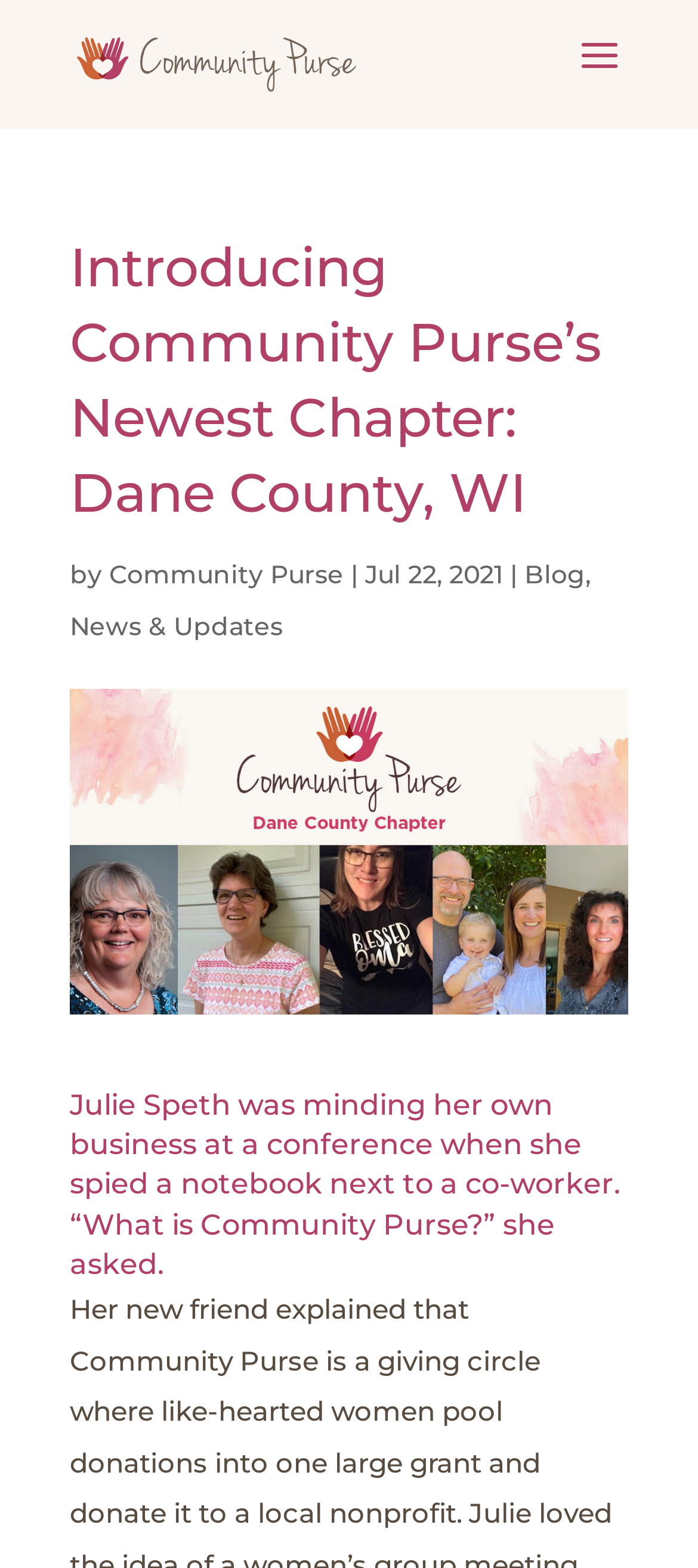Who wrote the article?
Give a thorough and detailed response to the question.

The author of the article is mentioned as 'Community Purse' in the text 'by Community Purse' which is located below the main heading.